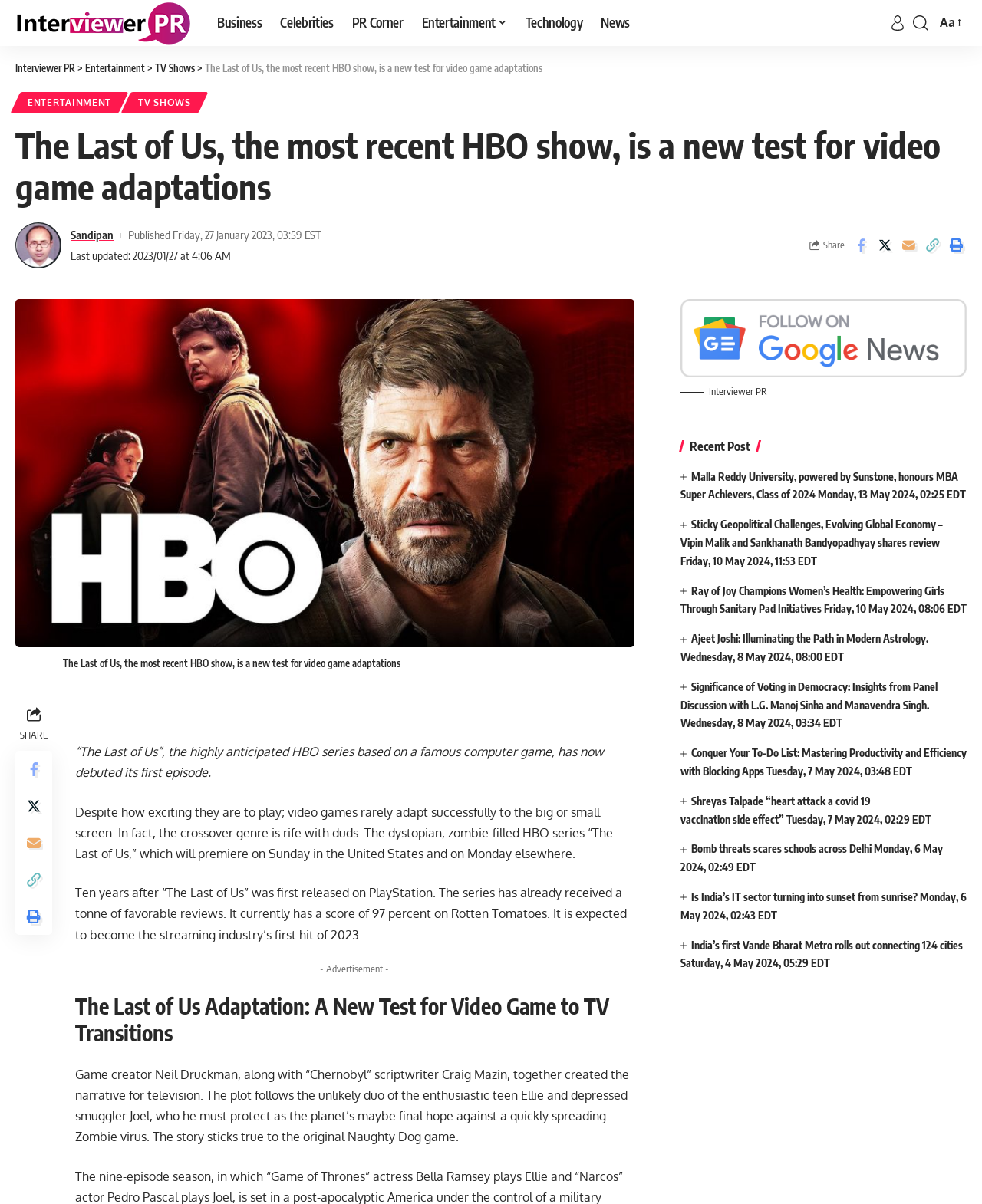What is the rating of the series on Rotten Tomatoes?
Please ensure your answer to the question is detailed and covers all necessary aspects.

I found the answer by reading the text content of the webpage, which mentions 'It currently has a score of 97 percent on Rotten Tomatoes.'